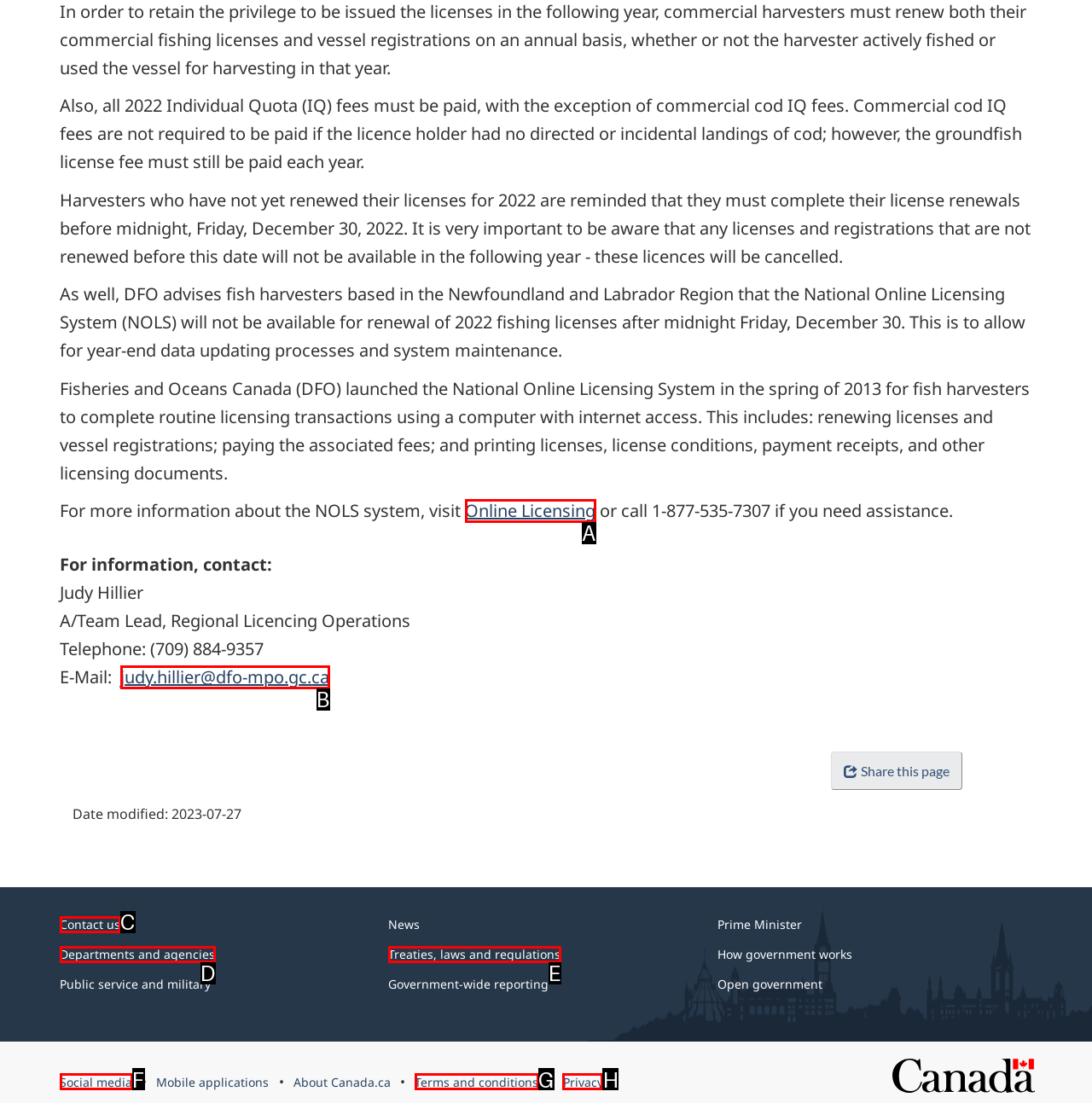From the given options, choose the HTML element that aligns with the description: Treaties, laws and regulations. Respond with the letter of the selected element.

E